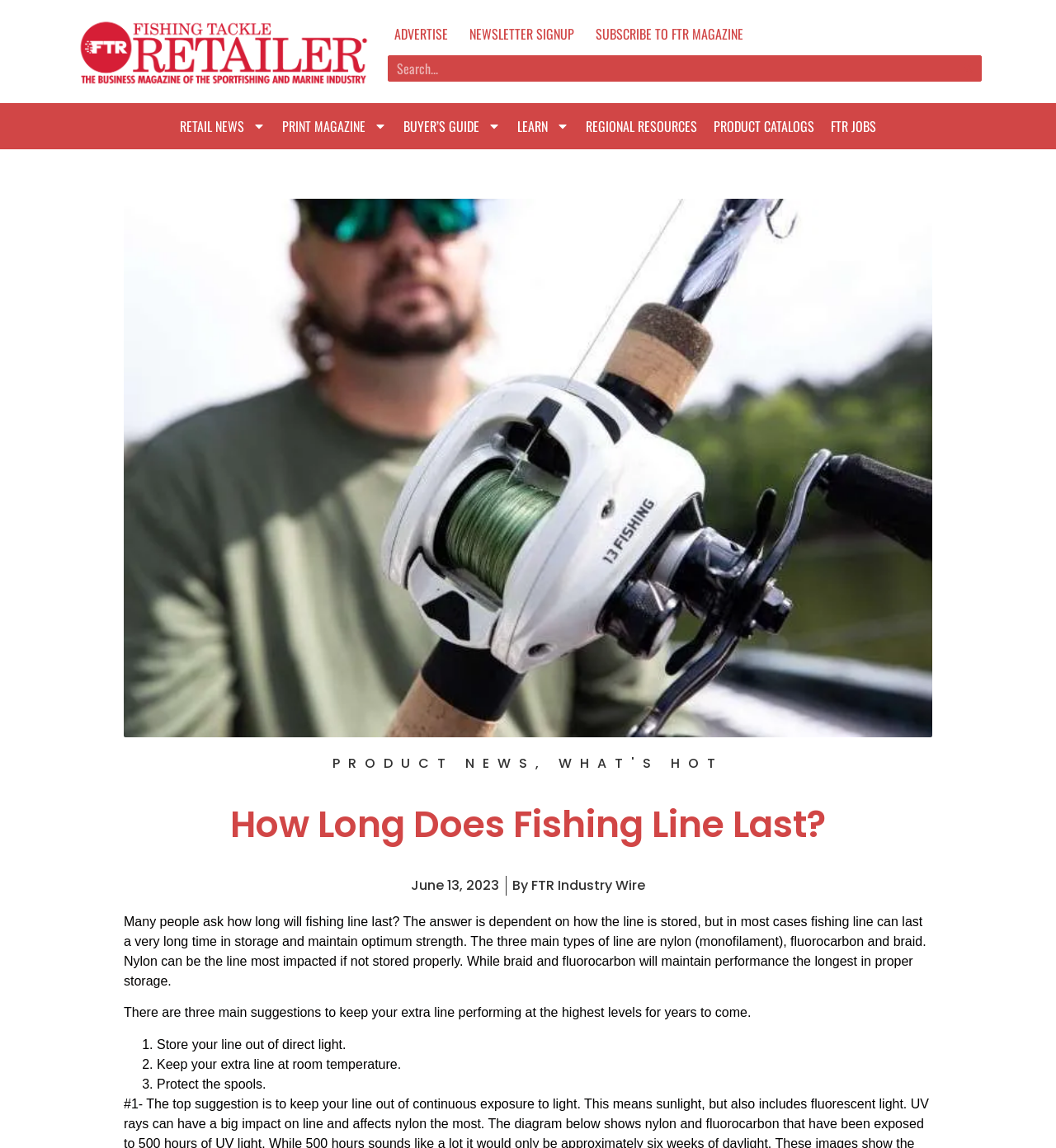Determine the bounding box coordinates for the area that needs to be clicked to fulfill this task: "Learn more about fishing". The coordinates must be given as four float numbers between 0 and 1, i.e., [left, top, right, bottom].

[0.482, 0.097, 0.547, 0.123]